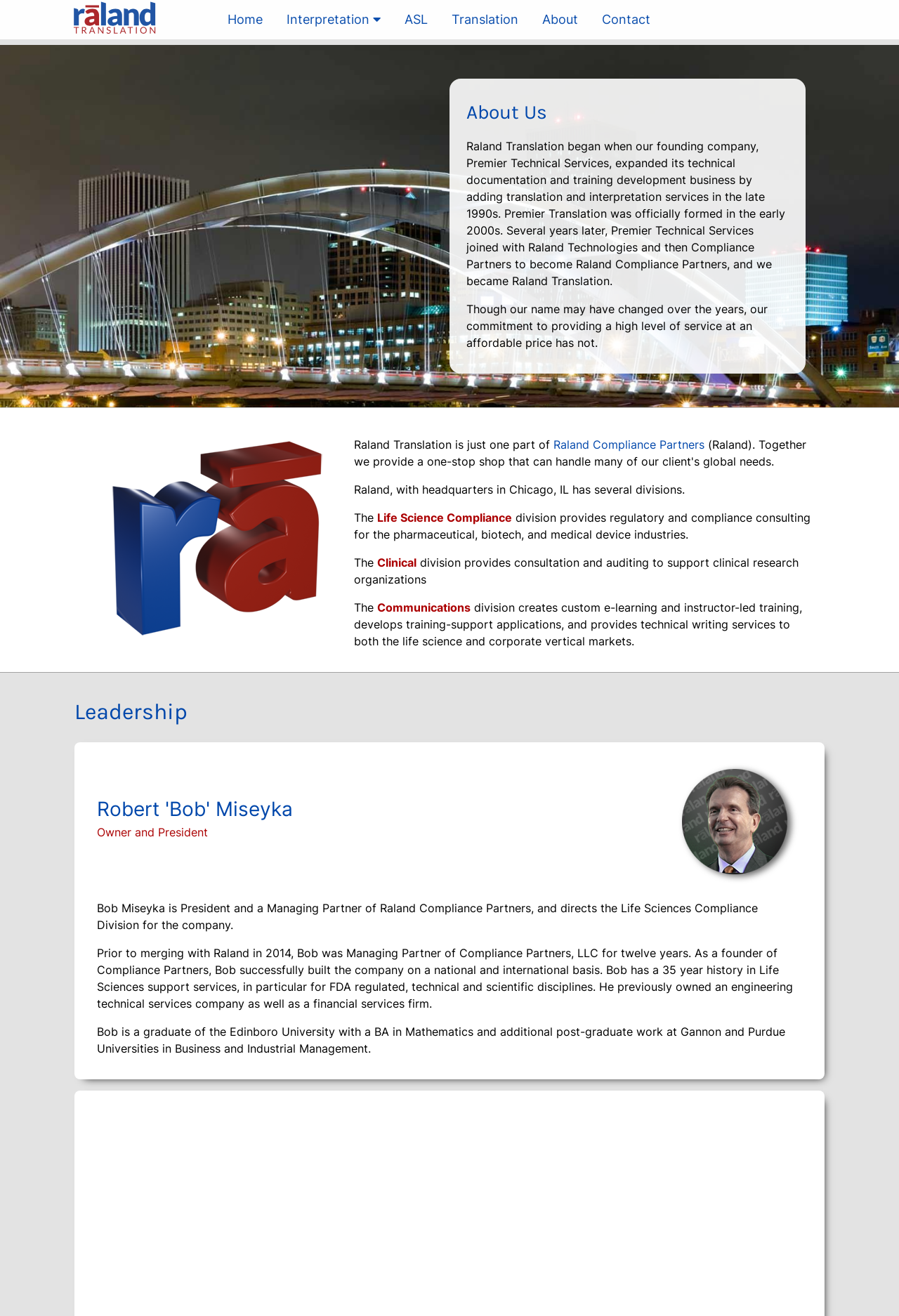Answer the question below using just one word or a short phrase: 
What is the name of the Vice President of Translation & Language Services?

Olga Gulkewycz